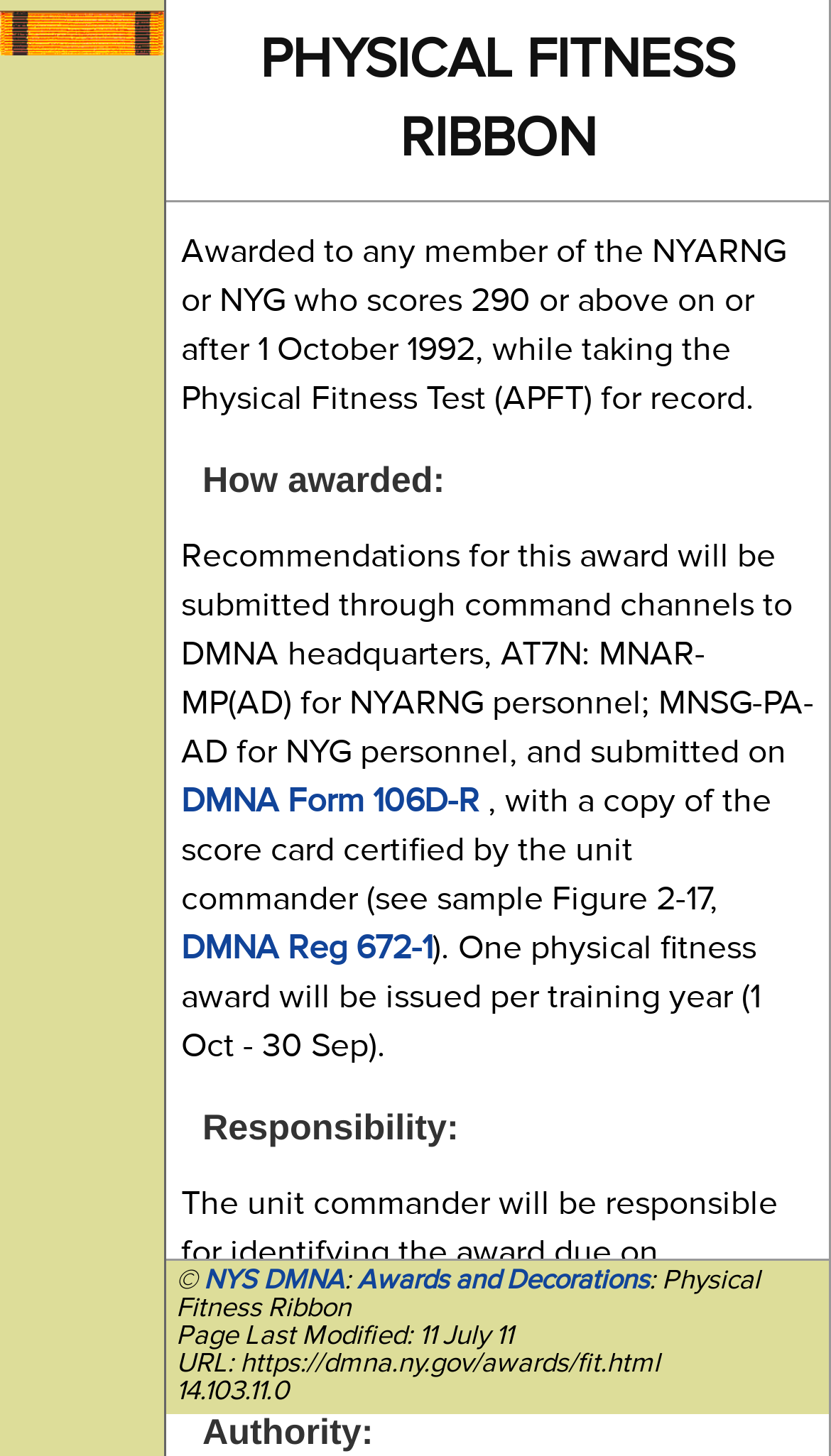Locate the primary headline on the webpage and provide its text.

PHYSICAL FITNESS RIBBON